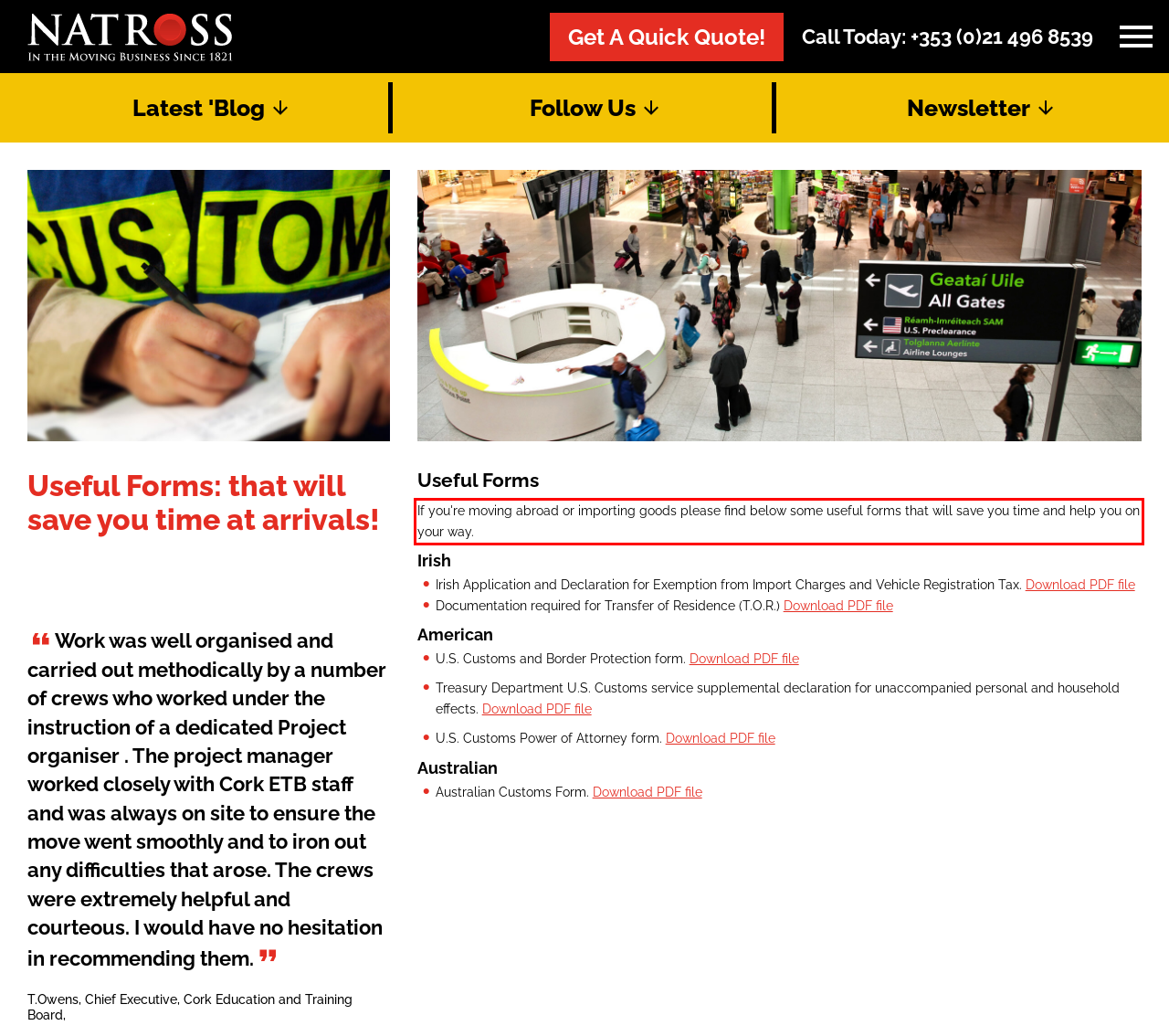Given a screenshot of a webpage containing a red rectangle bounding box, extract and provide the text content found within the red bounding box.

If you're moving abroad or importing goods please find below some useful forms that will save you time and help you on your way.